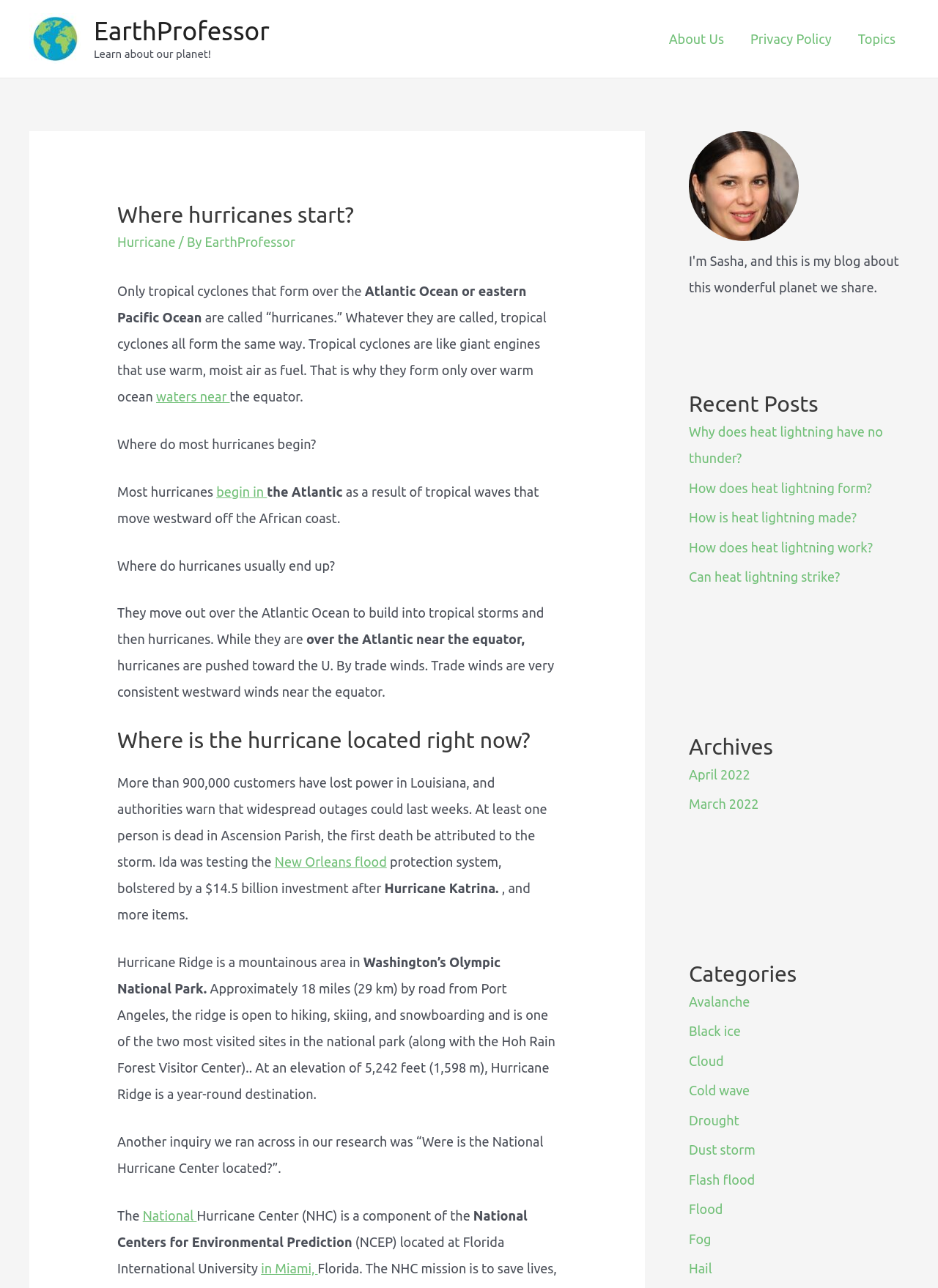Respond with a single word or phrase for the following question: 
What is the name of the website?

EarthProfessor